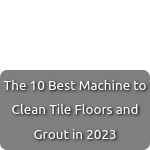What is the purpose of the resource?
From the image, provide a succinct answer in one word or a short phrase.

To provide valuable insights